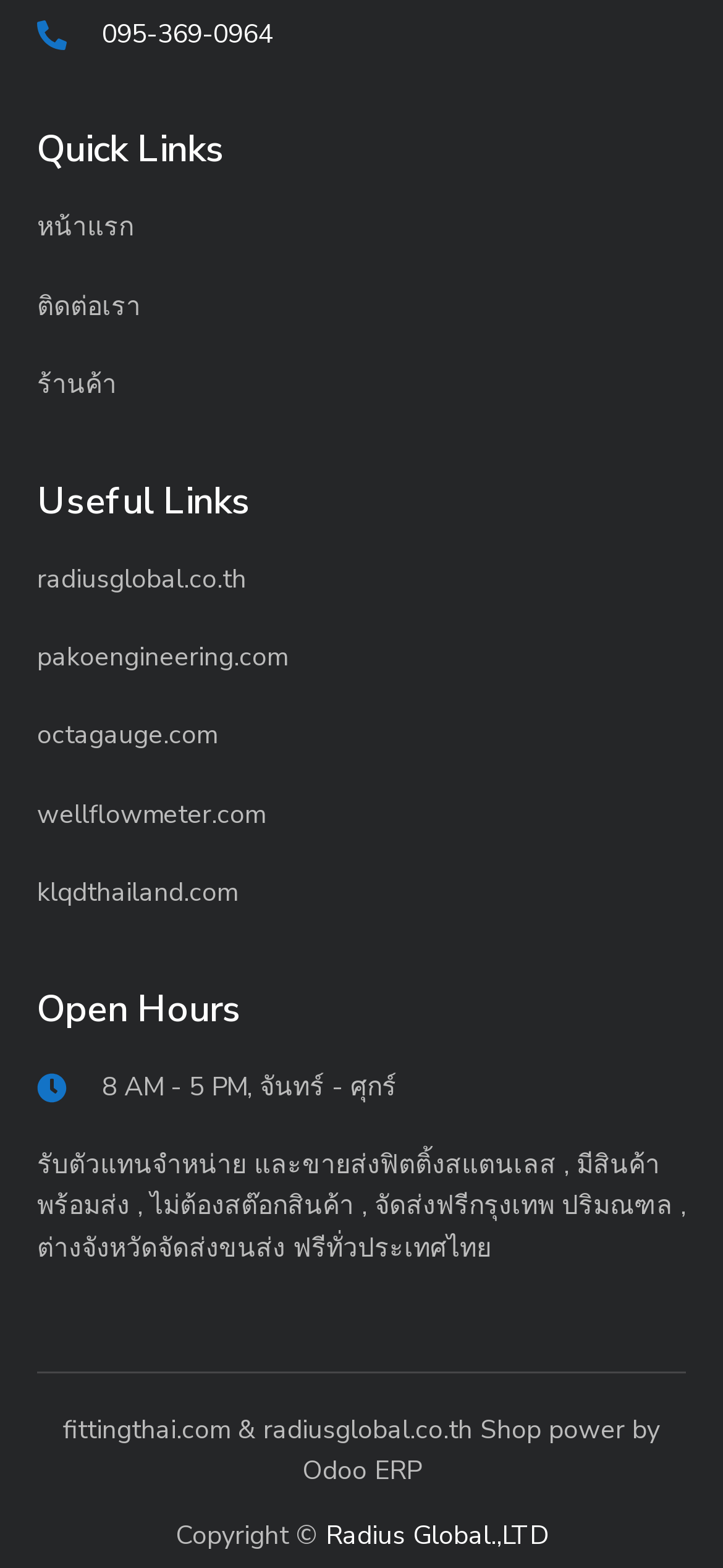By analyzing the image, answer the following question with a detailed response: What kind of products are sold?

The website sells fitting stainless products, as mentioned in a static text element with a bounding box of [0.051, 0.732, 0.949, 0.807].